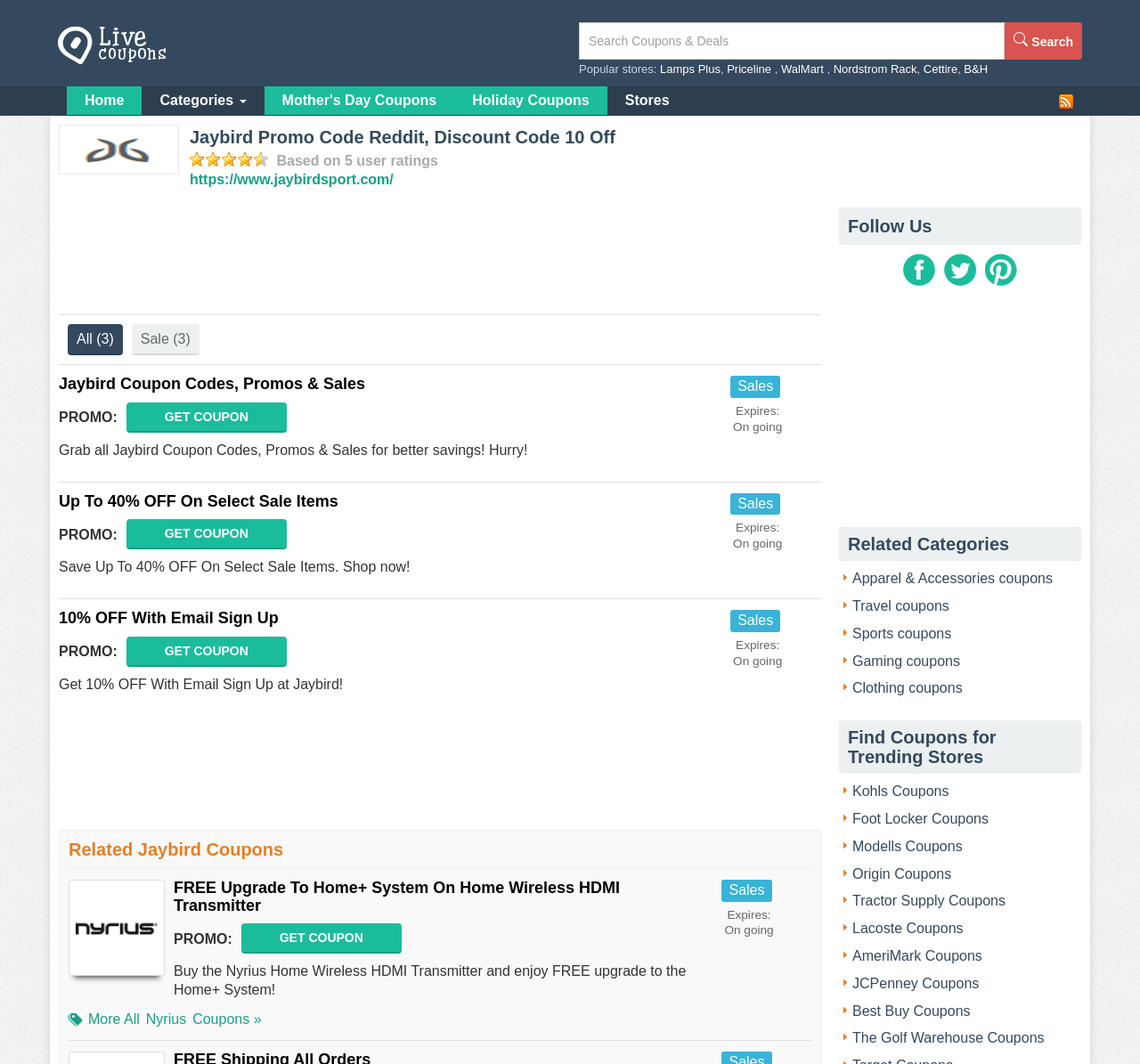Please find the bounding box coordinates of the element's region to be clicked to carry out this instruction: "Read about the Nezu Museum".

None